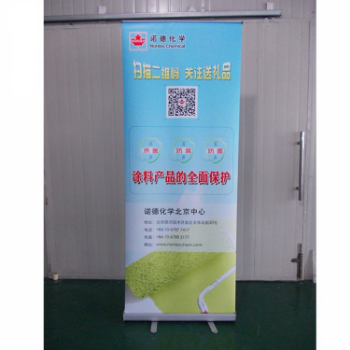Provide an in-depth description of the image.

The image depicts a promotional display banner featuring a blue and white color scheme, used for advertising products from Northa Chemical. At the top of the banner, there is a logo along with a QR code, likely providing additional information about the company or products. Below this, three circular icons are shown, possibly representing different product categories or features, accompanied by Chinese text.

The lower section of the banner prominently emphasizes the message about protective coatings for liquids, written in bold characters. The background also shows a visual element resembling a paint roller, reinforcing the theme of painting or coating products. At the very bottom, there is contact information, including a website and a phone number, inviting potential customers to connect with the Northa Chemical center for more information about their offerings. The display is set against a neutral background, highlighting the banner's colorful graphics and information.